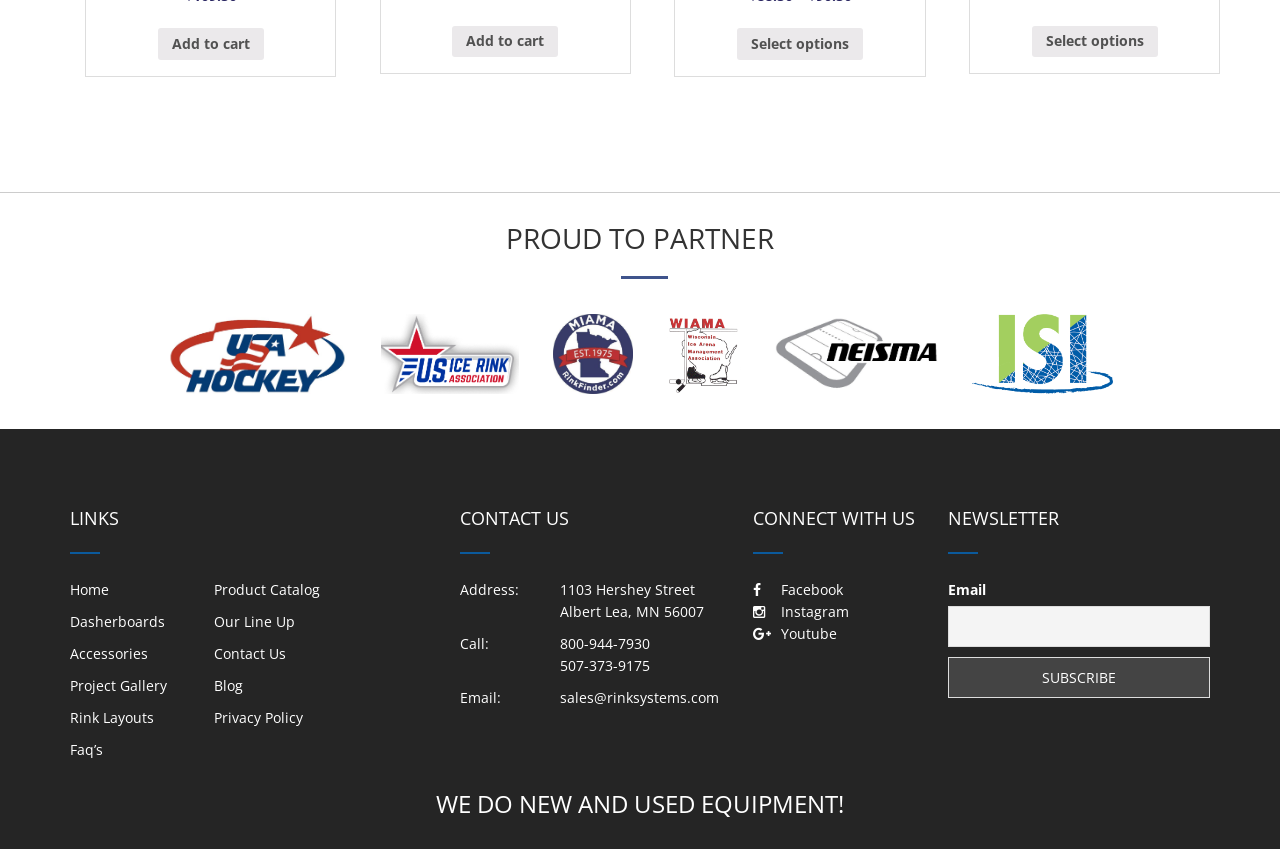Please identify the bounding box coordinates of the element's region that needs to be clicked to fulfill the following instruction: "Subscribe to the newsletter". The bounding box coordinates should consist of four float numbers between 0 and 1, i.e., [left, top, right, bottom].

[0.74, 0.774, 0.945, 0.822]